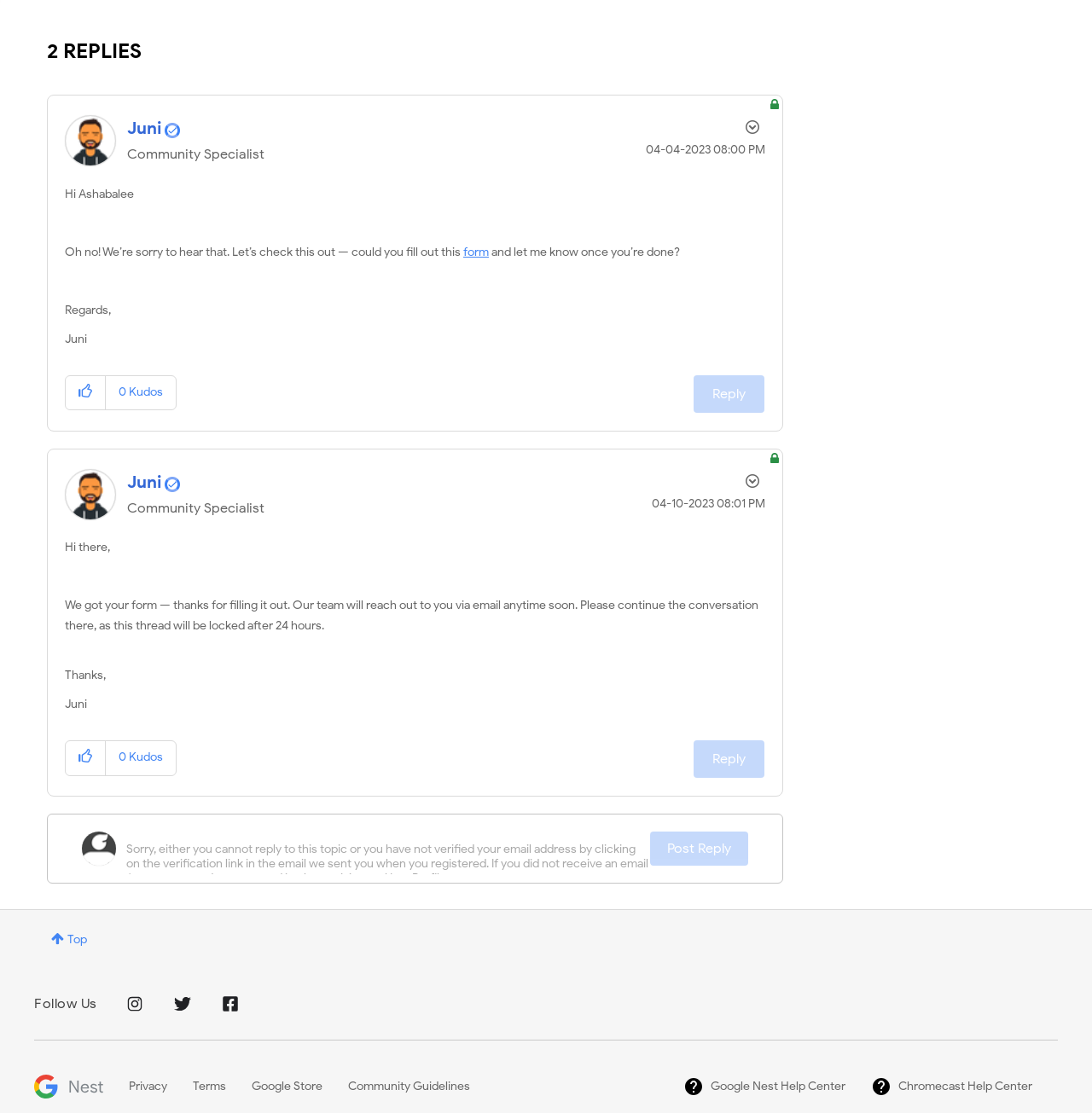How many kudos did the first post receive?
Please provide a detailed answer to the question.

The post received 0 kudos as indicated by the text '0' next to the 'Kudos' label.